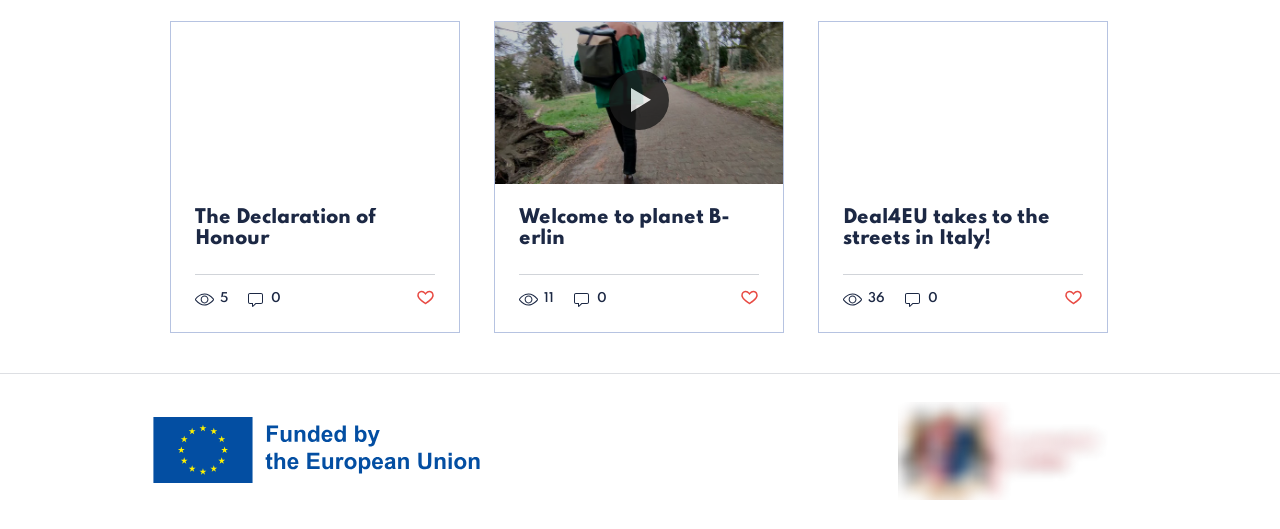Please provide the bounding box coordinates for the element that needs to be clicked to perform the following instruction: "Click the 'Manage privacy settings' button". The coordinates should be given as four float numbers between 0 and 1, i.e., [left, top, right, bottom].

None